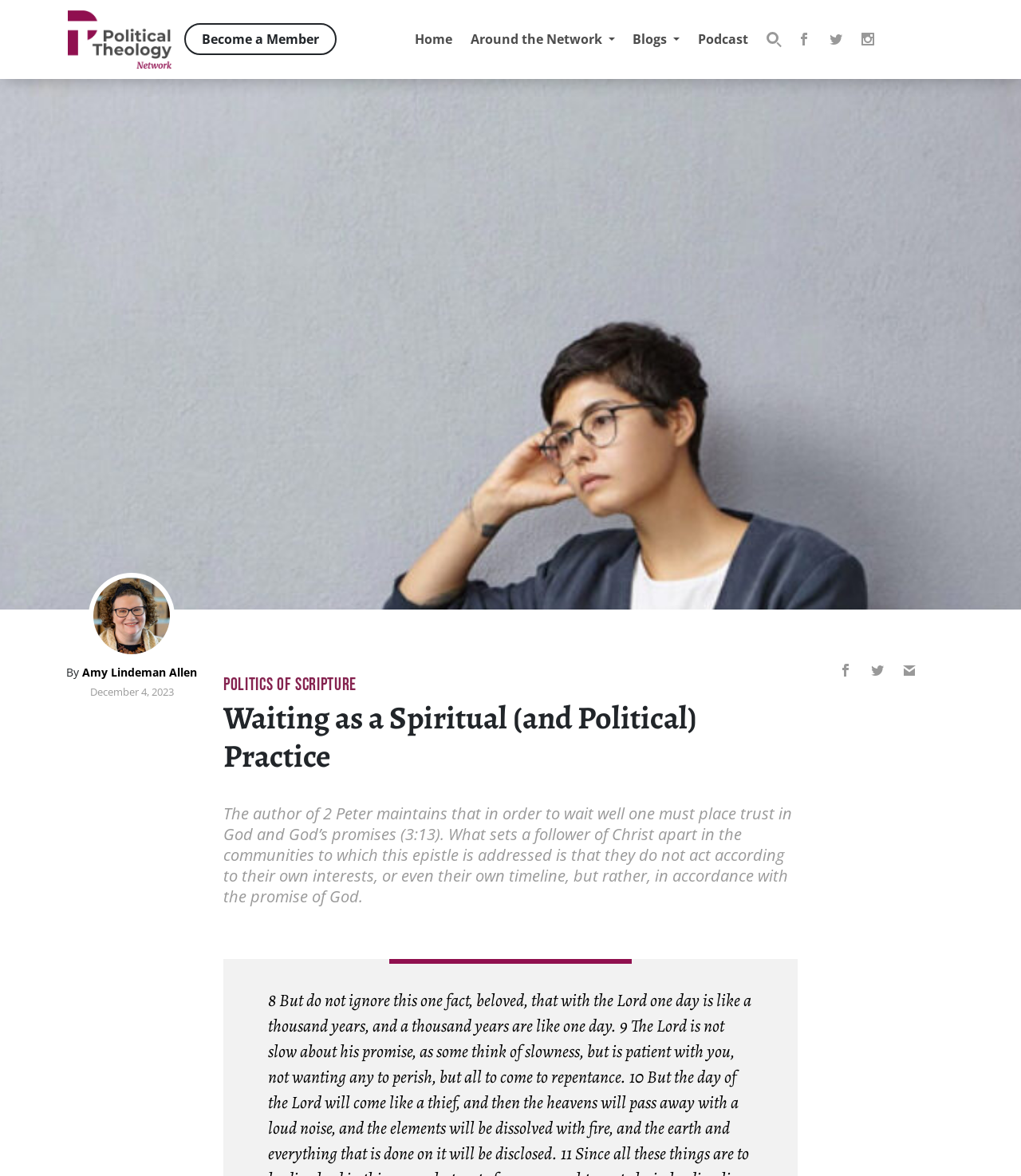Using the details in the image, give a detailed response to the question below:
What is the date of the article?

The date of the article can be found in the text 'December 4, 2023' which is located below the author's name on the webpage.